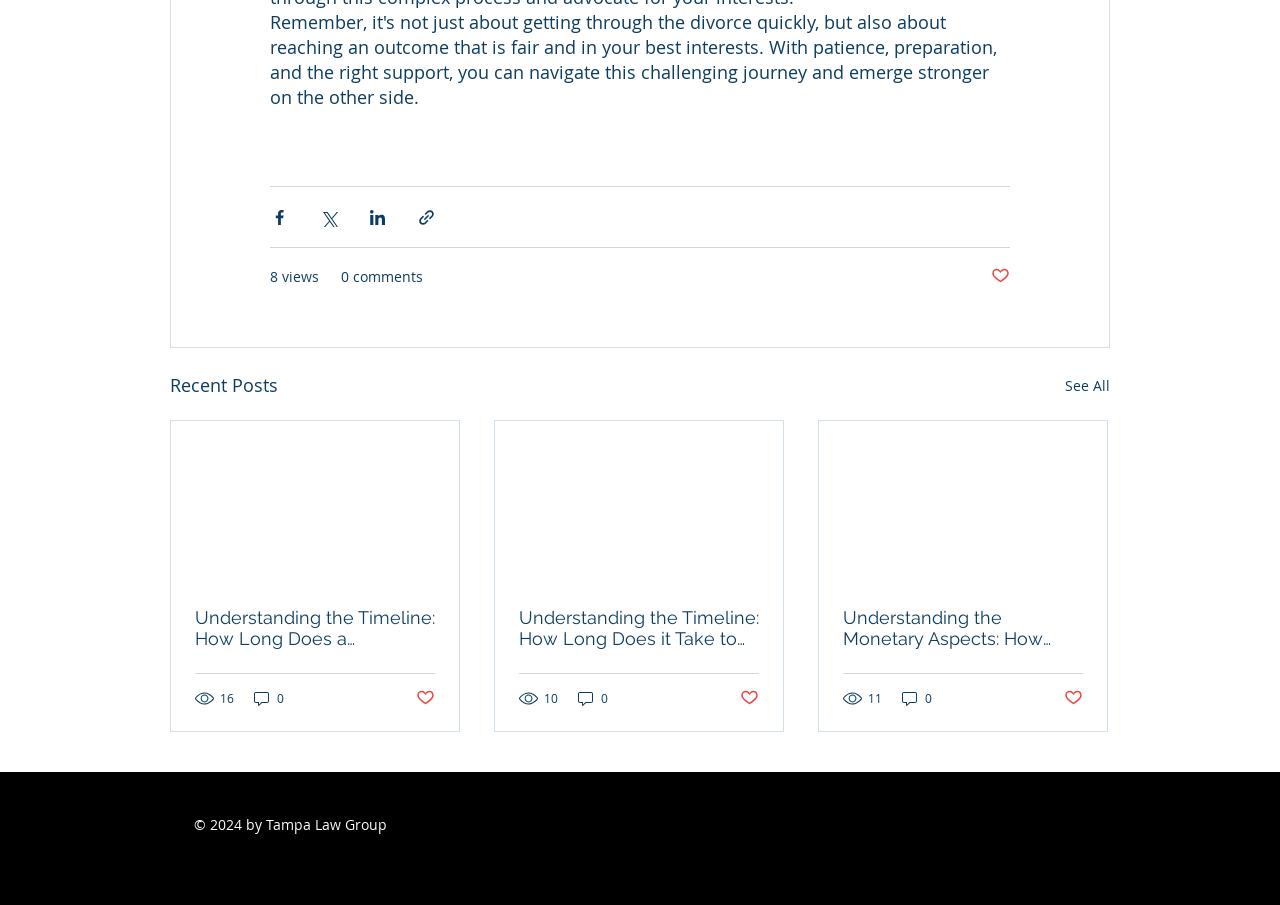Can you show the bounding box coordinates of the region to click on to complete the task described in the instruction: "Like the post"?

[0.325, 0.761, 0.34, 0.783]